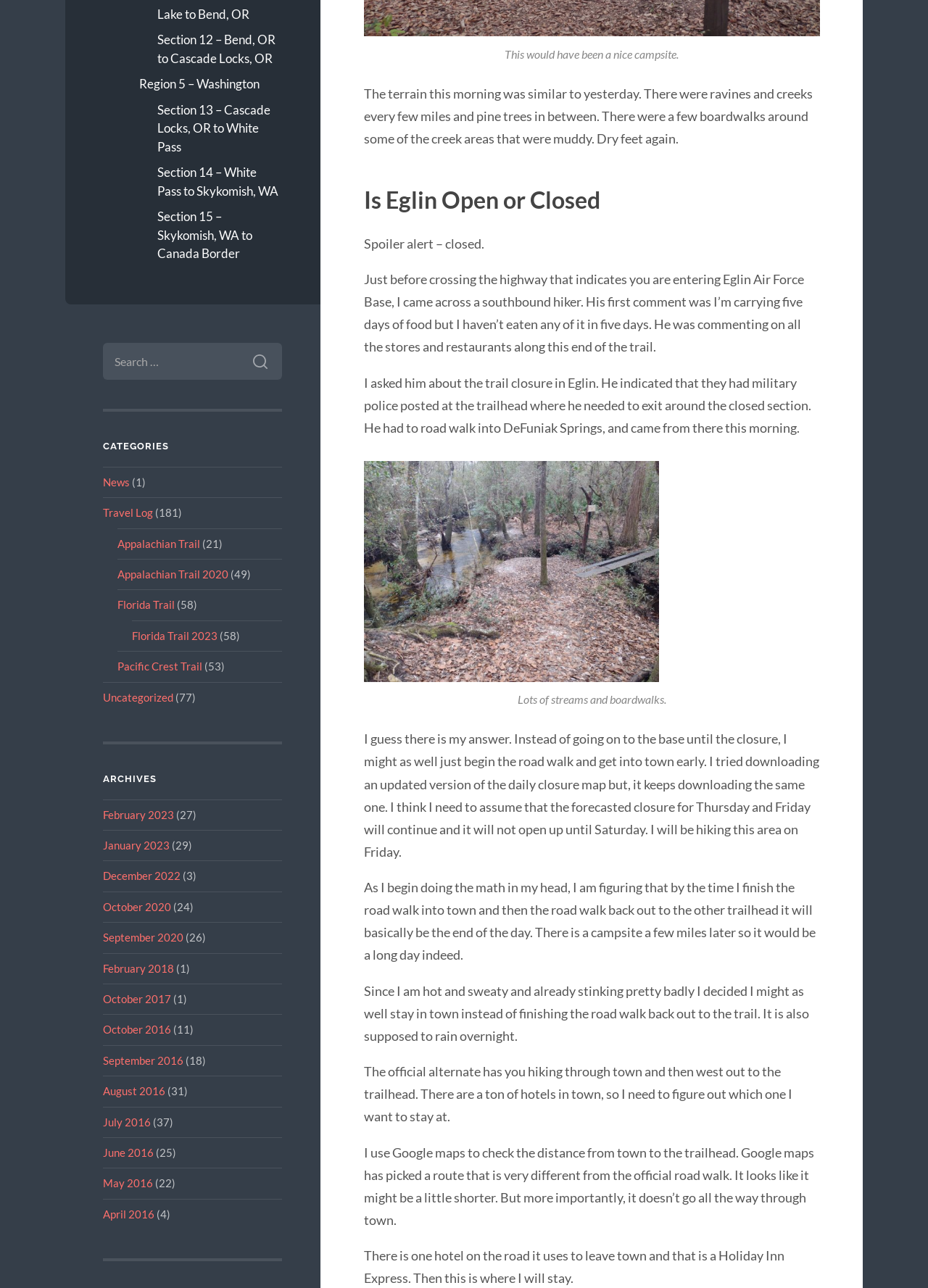How many images are on the webpage?
Please look at the screenshot and answer in one word or a short phrase.

2